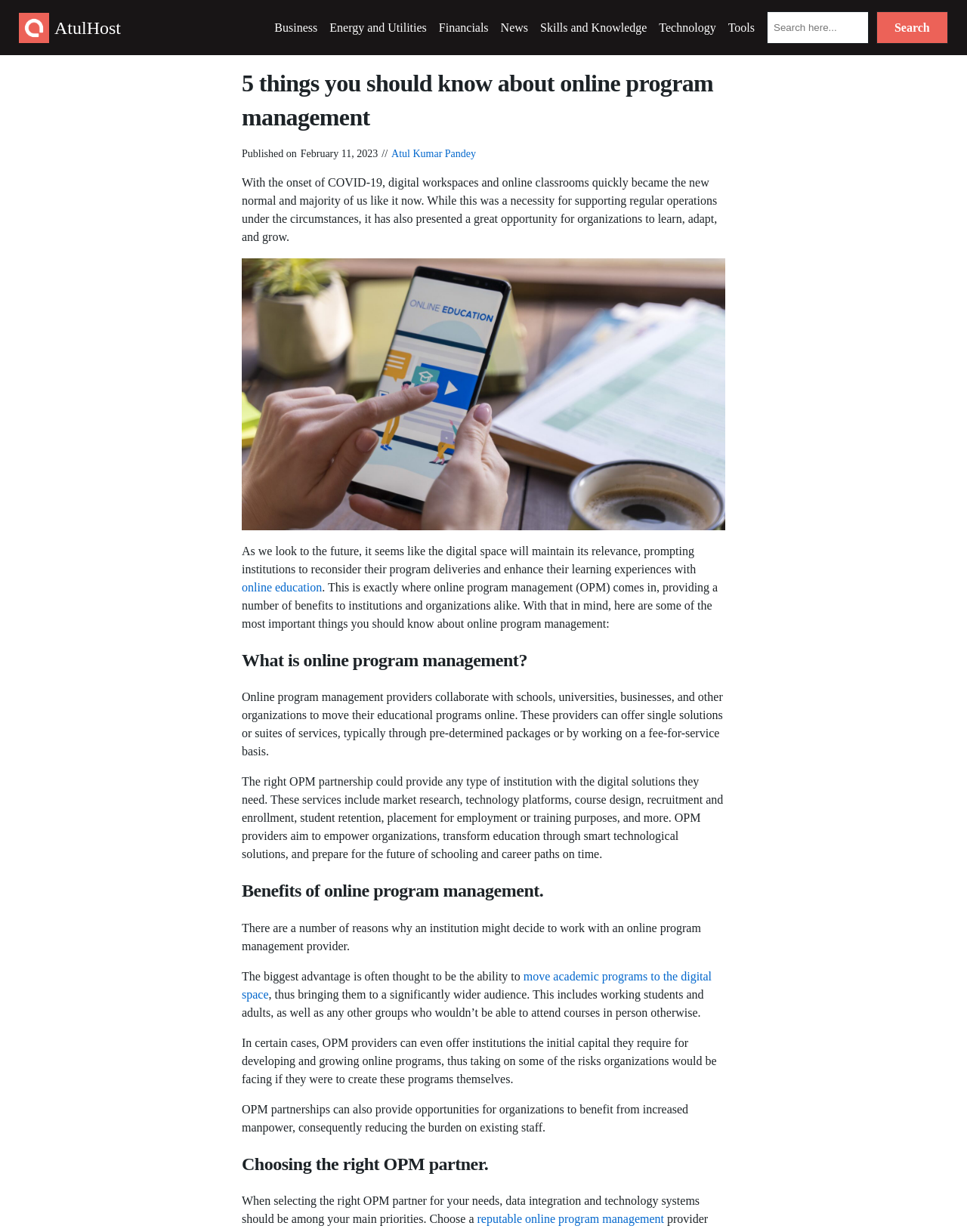Extract the primary headline from the webpage and present its text.

5 things you should know about online program management